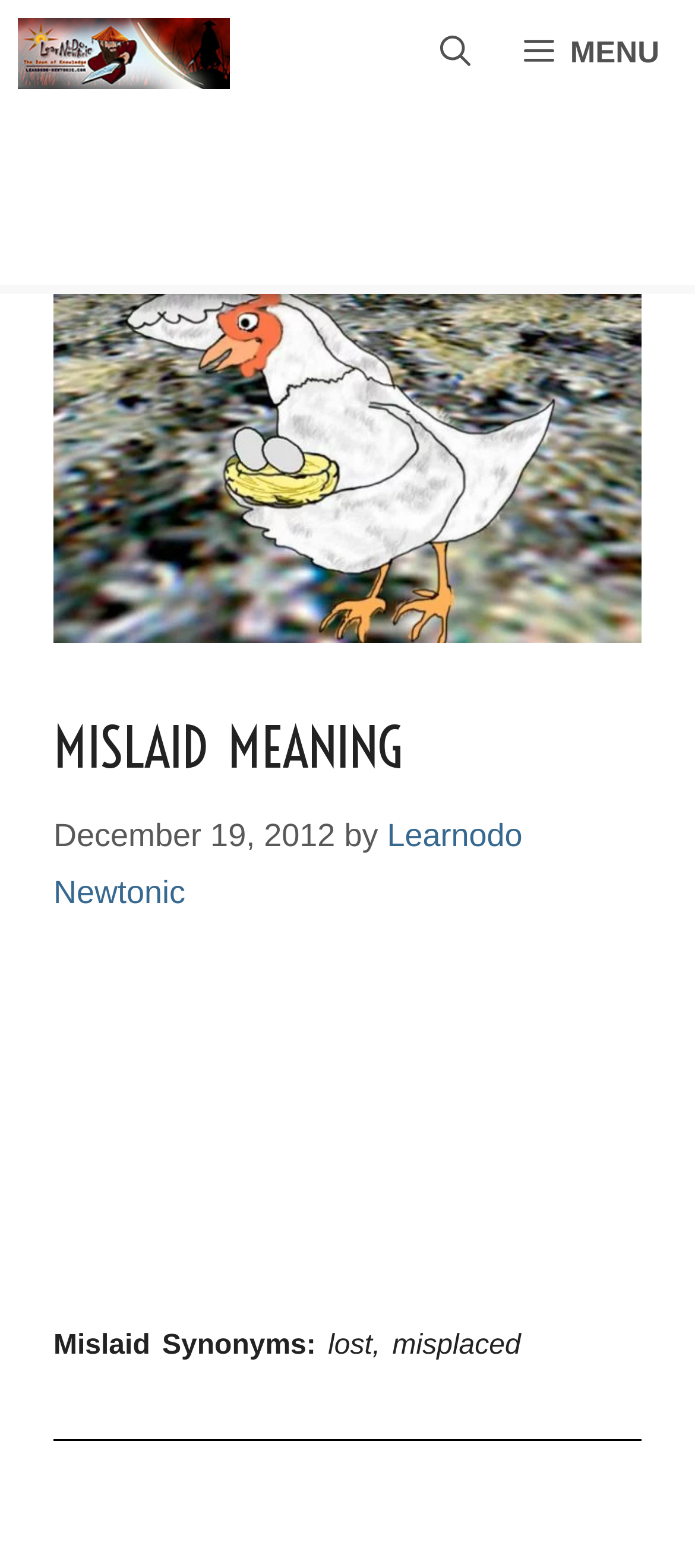Give a concise answer using one word or a phrase to the following question:
What is the name of the website?

Learnodo Newtonic